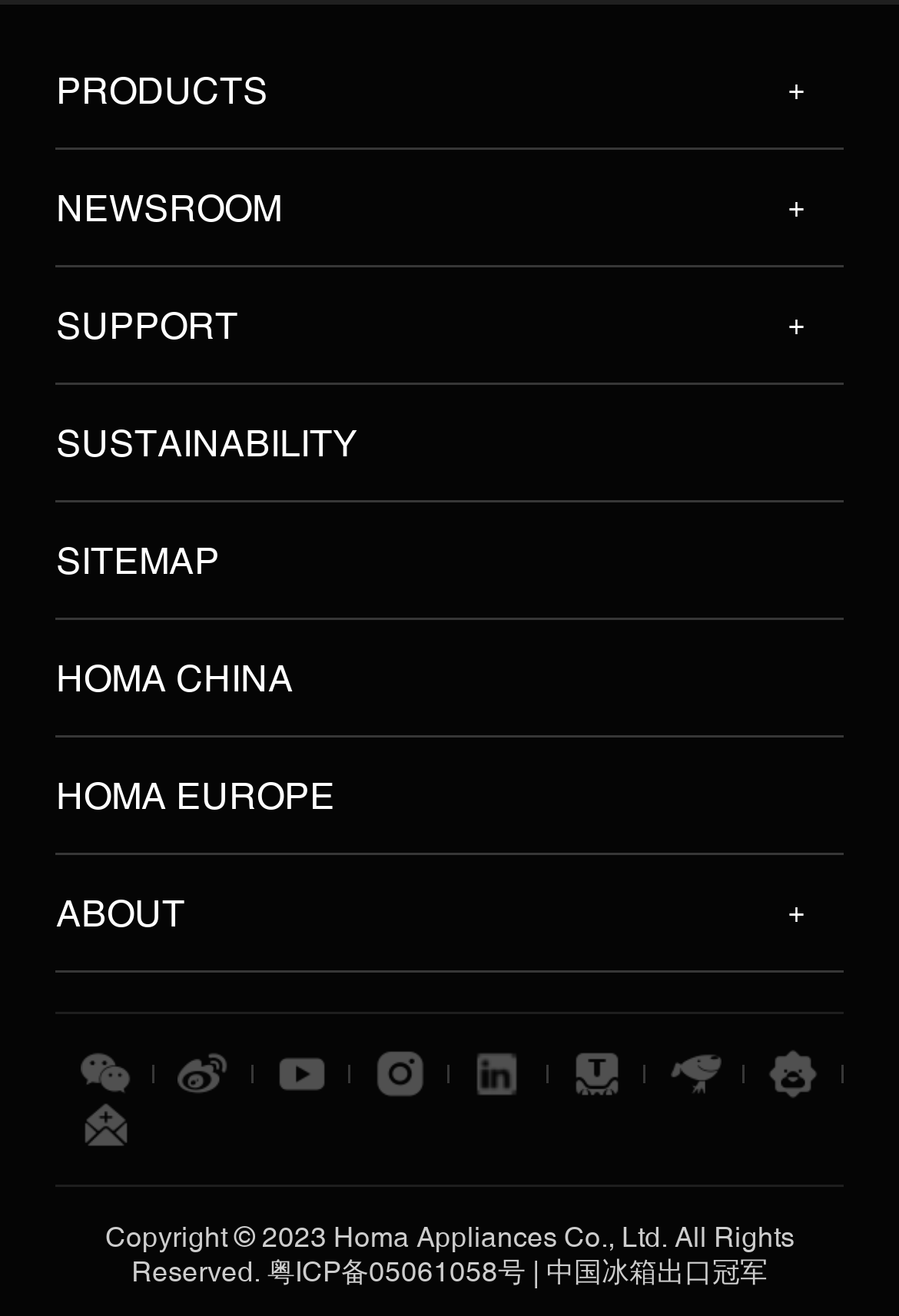Please identify the bounding box coordinates of the element that needs to be clicked to perform the following instruction: "Learn more about Honeymoon Desserts opening in London".

None